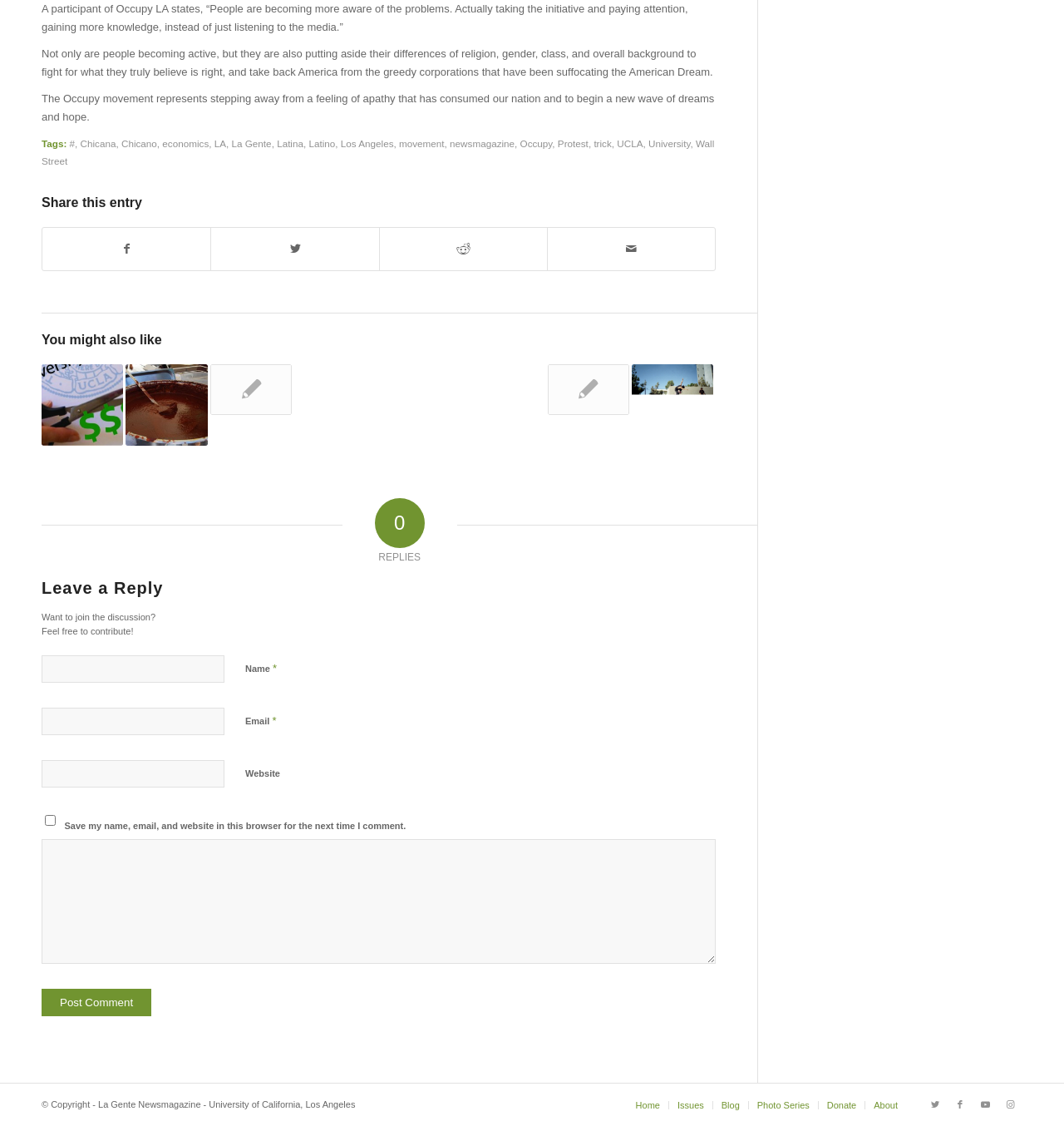Provide the bounding box coordinates of the HTML element described by the text: "Share on Reddit".

[0.357, 0.202, 0.514, 0.24]